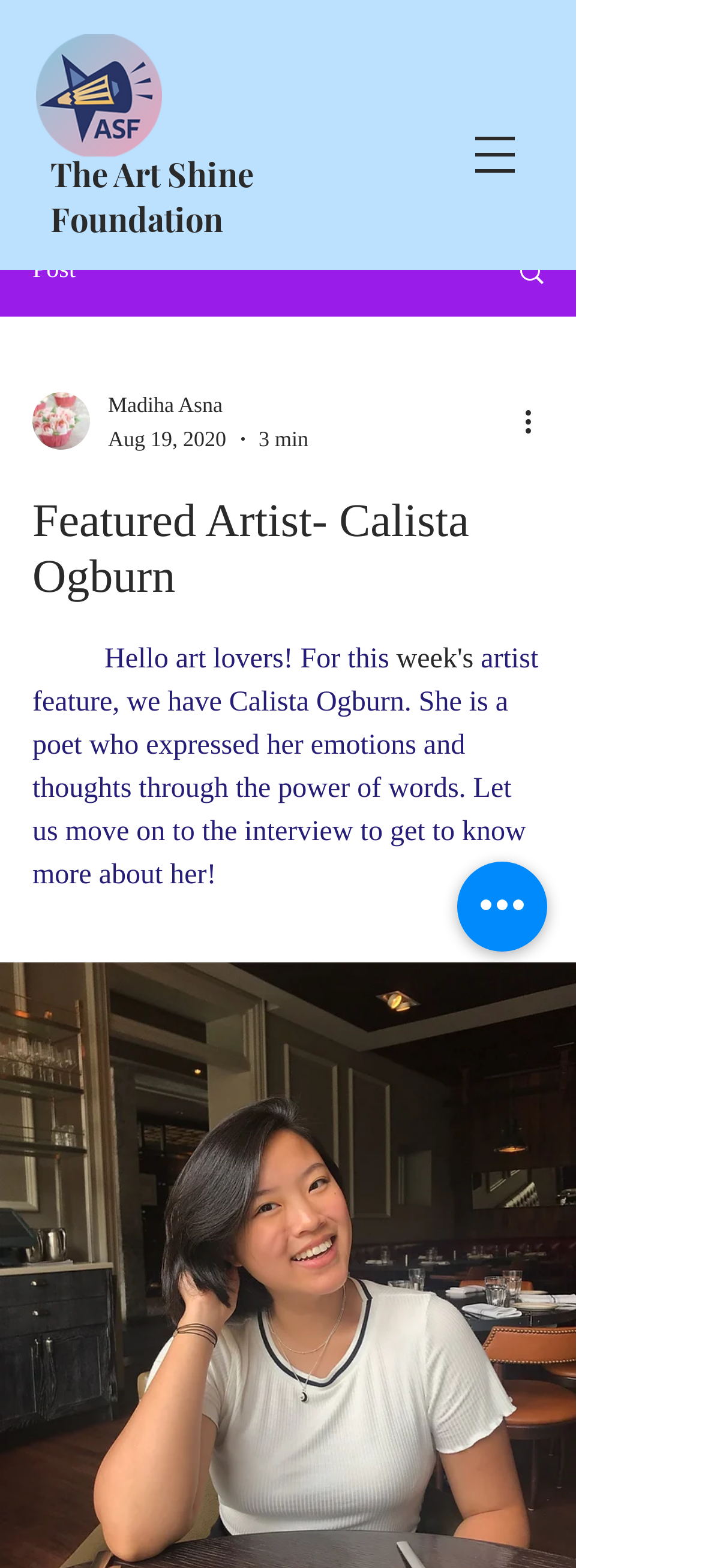Determine the heading of the webpage and extract its text content.

Featured Artist- Calista Ogburn